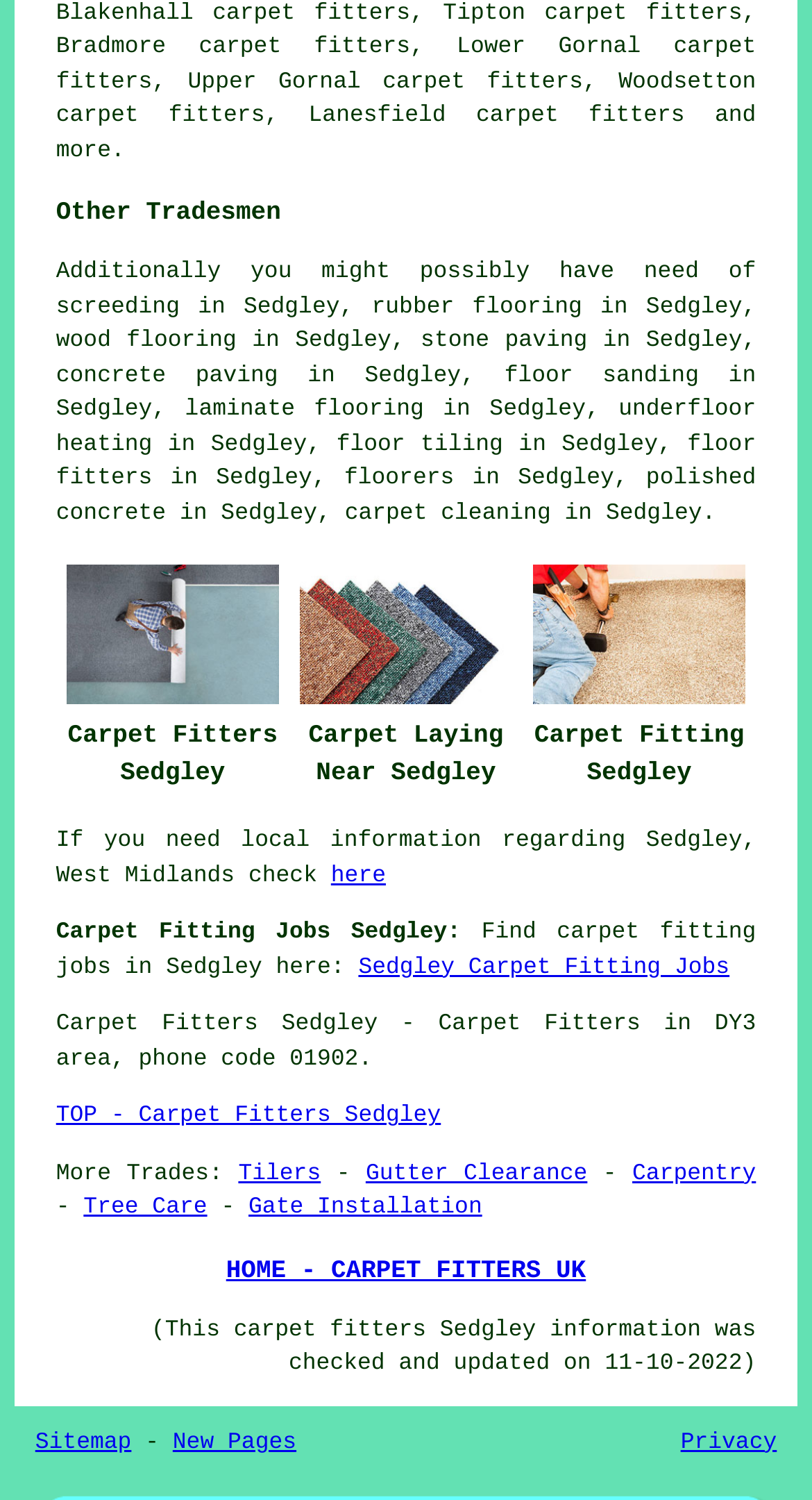What is the phone code for Sedgley?
Based on the image, provide a one-word or brief-phrase response.

01902